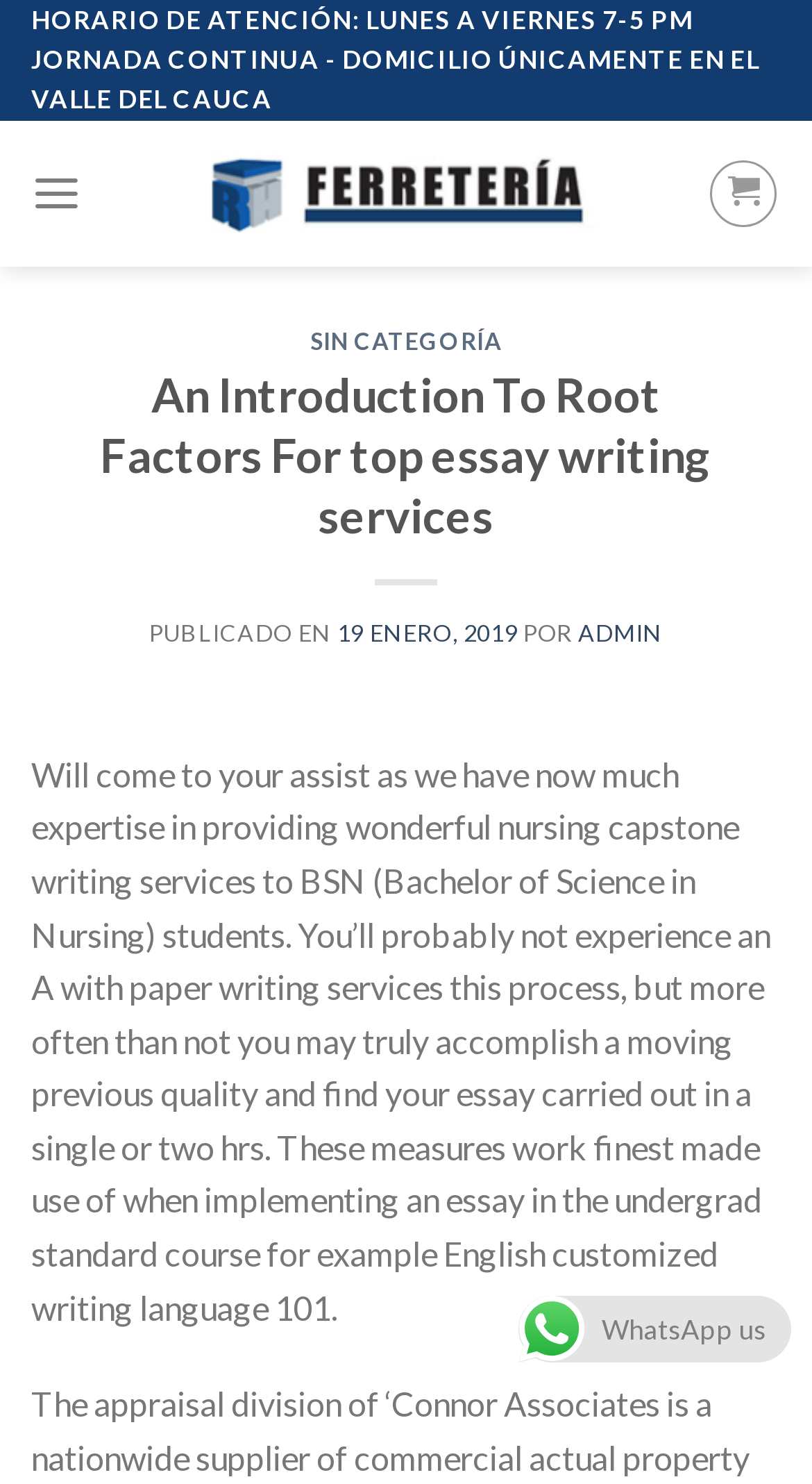Determine the bounding box coordinates for the UI element matching this description: "Sin categoría".

[0.382, 0.22, 0.618, 0.238]